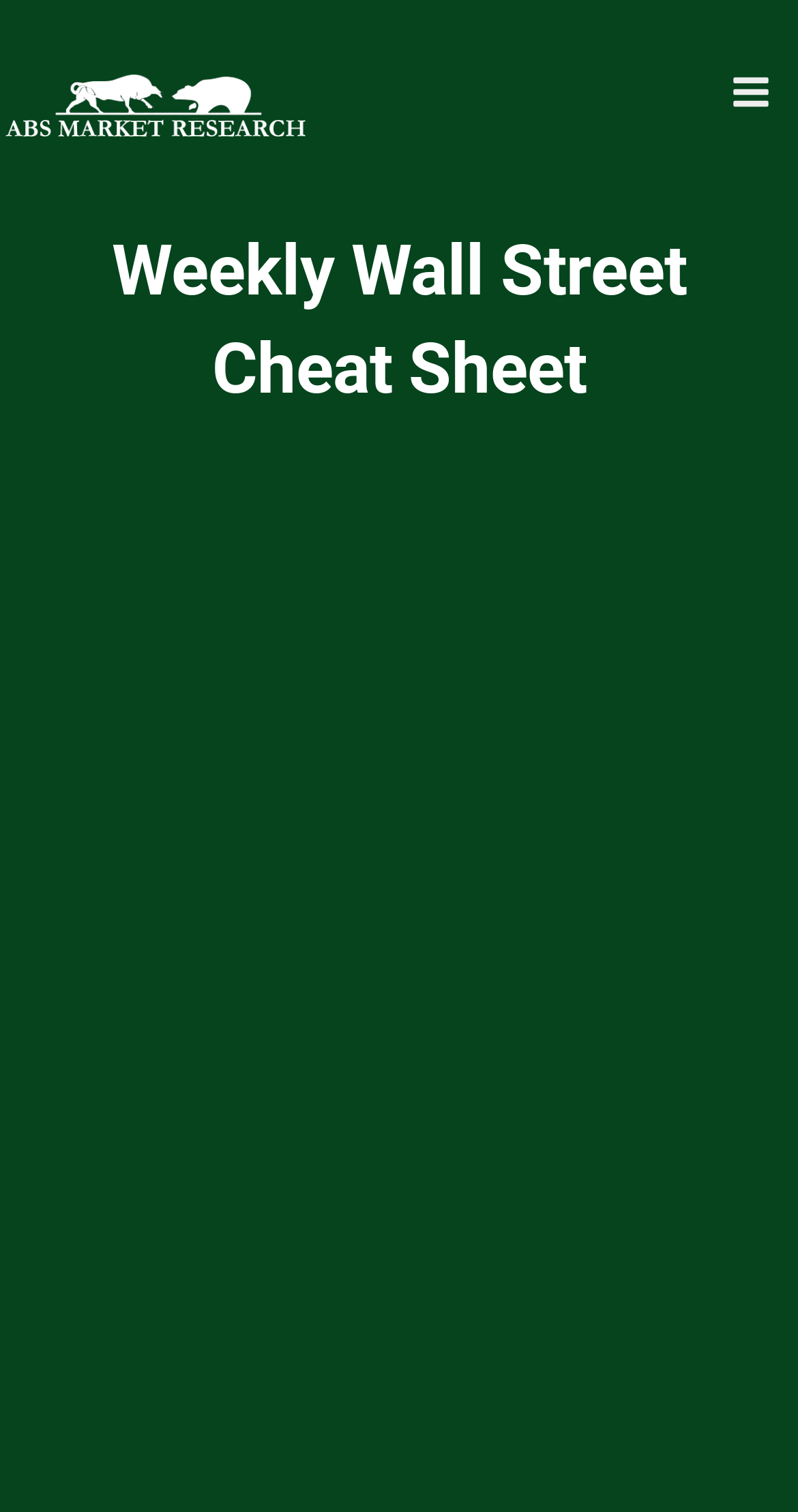Identify and extract the main heading of the webpage.

Weekly Wall Street Cheat Sheet